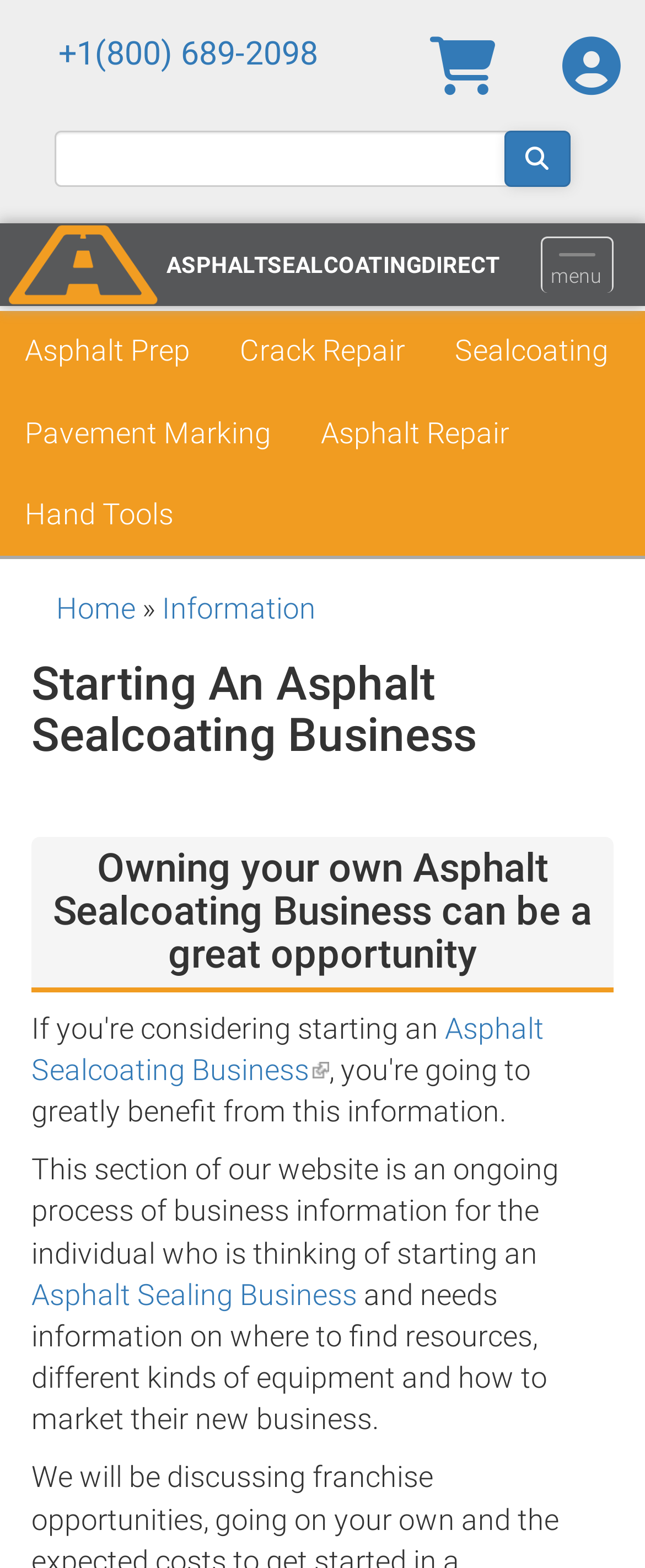Mark the bounding box of the element that matches the following description: "TORCommunity".

None